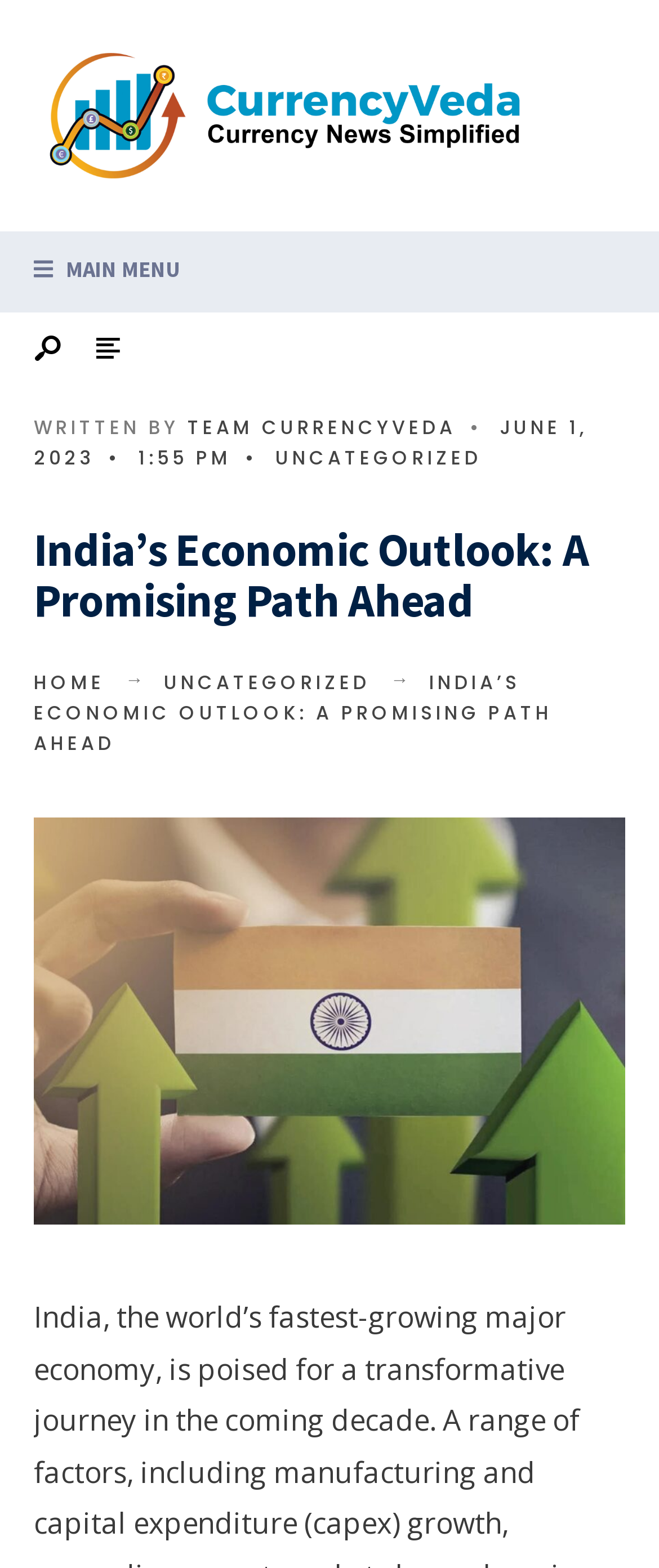What is the name of the blog?
Please ensure your answer is as detailed and informative as possible.

I found the answer by looking at the top-left corner of the webpage, where there is a link with the text 'CurrencyVeda Blog' and an image with the same name.